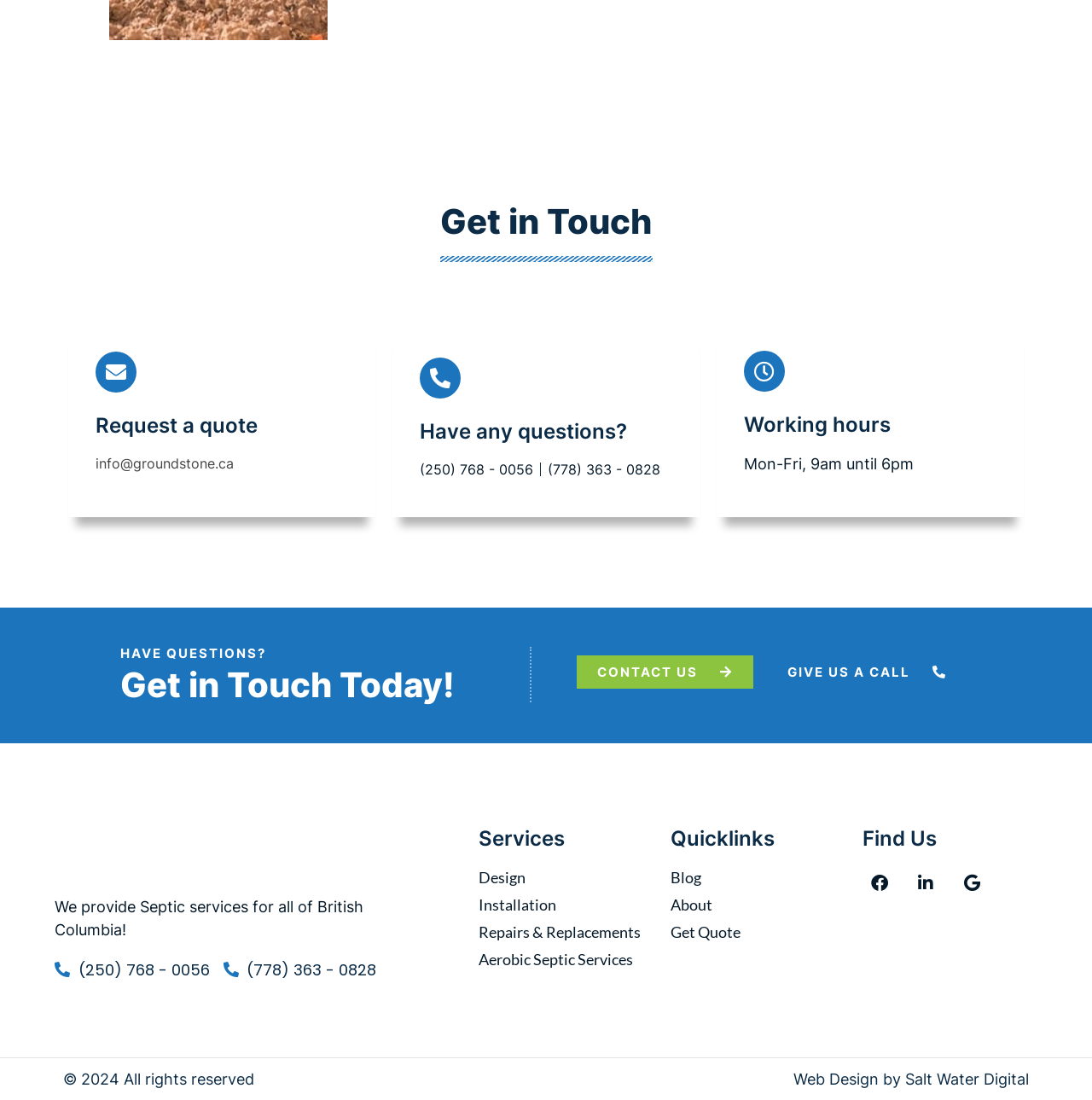Determine the bounding box coordinates for the clickable element required to fulfill the instruction: "Get in touch with the company". Provide the coordinates as four float numbers between 0 and 1, i.e., [left, top, right, bottom].

[0.062, 0.186, 0.938, 0.217]